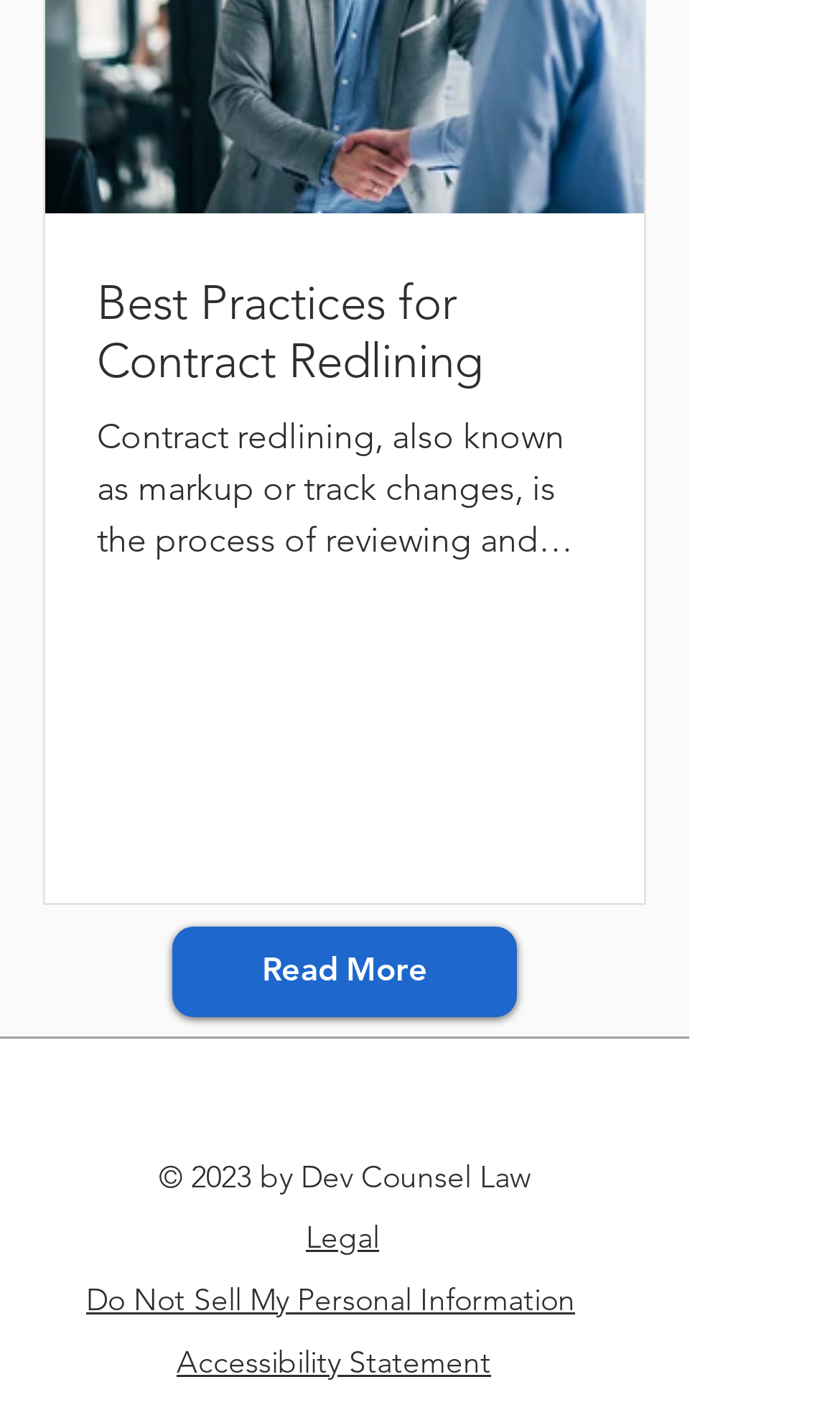Using the provided element description: "Read More", identify the bounding box coordinates. The coordinates should be four floats between 0 and 1 in the order [left, top, right, bottom].

[0.205, 0.659, 0.615, 0.723]